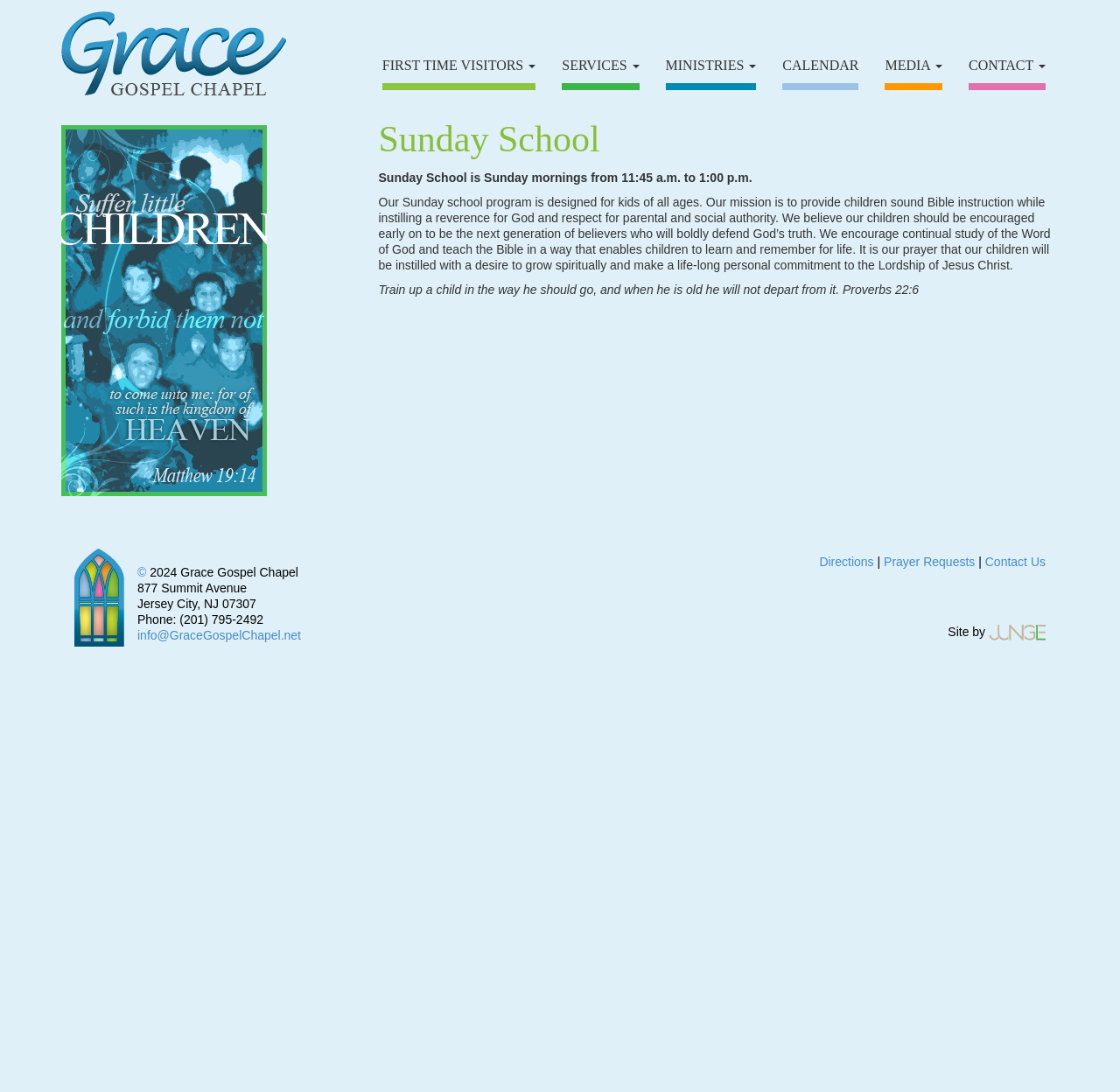What is the address of the chapel?
Relying on the image, give a concise answer in one word or a brief phrase.

877 Summit Avenue, Jersey City, NJ 07307